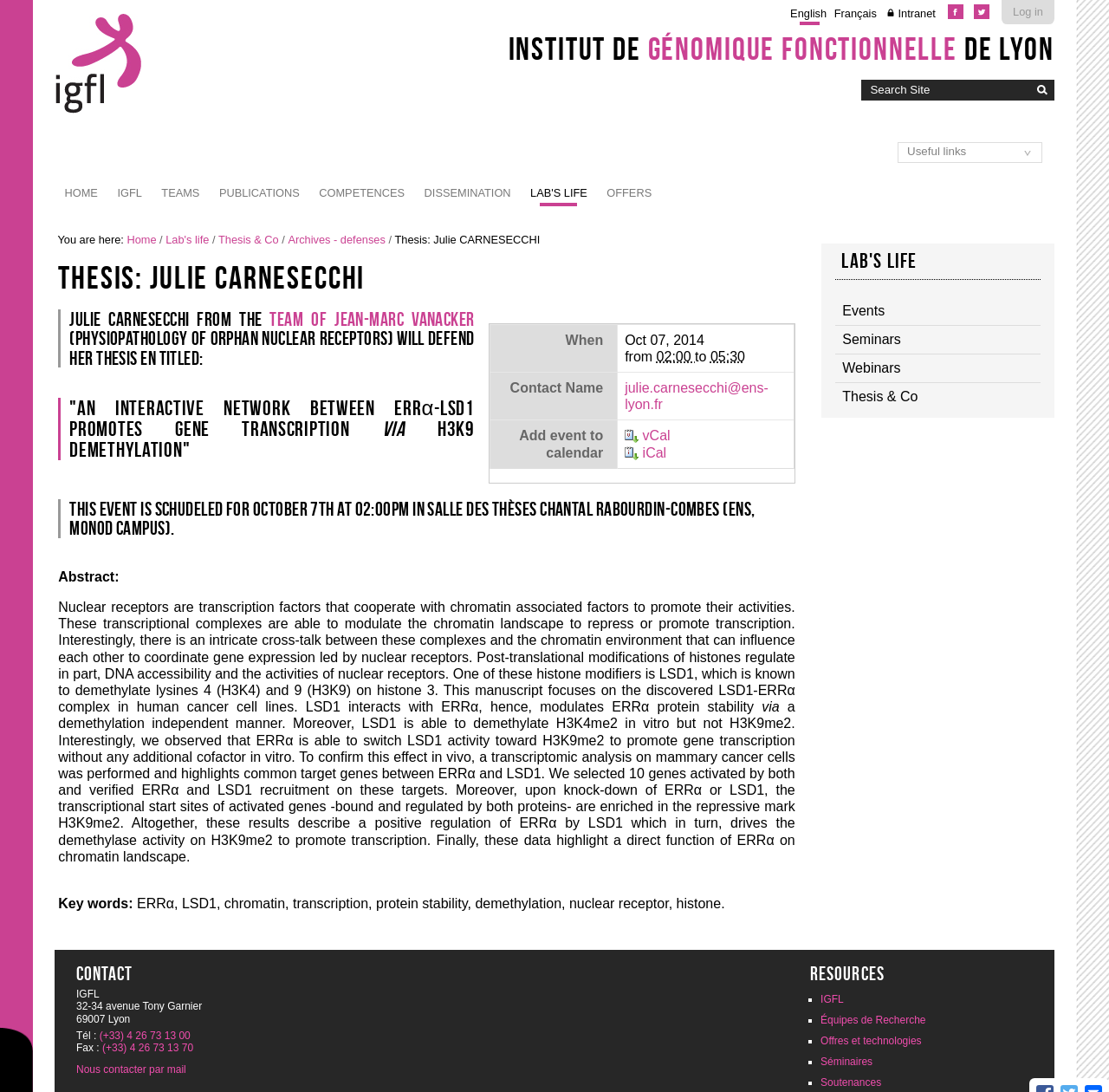Explain the features and main sections of the webpage comprehensively.

This webpage is about a thesis defense by Julie CARNESECCHI at the Institut de Génomique Fonctionnelle de Lyon. At the top of the page, there are several links, including "Skip to navigation", "Log in", and language options. Below these links, there is a search bar with a "Search Site" button.

The main content of the page is divided into sections. The first section displays the title of the thesis, "An interactive network between ERRα-LSD1 promotes gene transcription via H3K9 demethylation", and provides information about the event, including the date, time, and location.

The next section is a table displaying event details, including the contact name and email, and options to add the event to a calendar. Below this table, there is a heading that introduces Julie CARNESECCHI and her team, followed by an abstract of the thesis.

The abstract is a lengthy text that describes the research focus of the thesis, including the interaction between nuclear receptors and chromatin-associated factors, and the role of LSD1 in demethylating histones. The text also mentions the discovery of an LSD1-ERRα complex and its effects on gene transcription.

Following the abstract, there are several headings and links, including "Key words", which lists relevant terms related to the thesis, and "Contact", which provides the address and contact information of the Institut de Génomique Fonctionnelle de Lyon.

On the right side of the page, there is a section with links to other pages, including "Lab's life", "Events", "Seminars", "Webinars", and "Thesis & Co". There are also several images and icons scattered throughout the page, including a logo and a calendar icon.